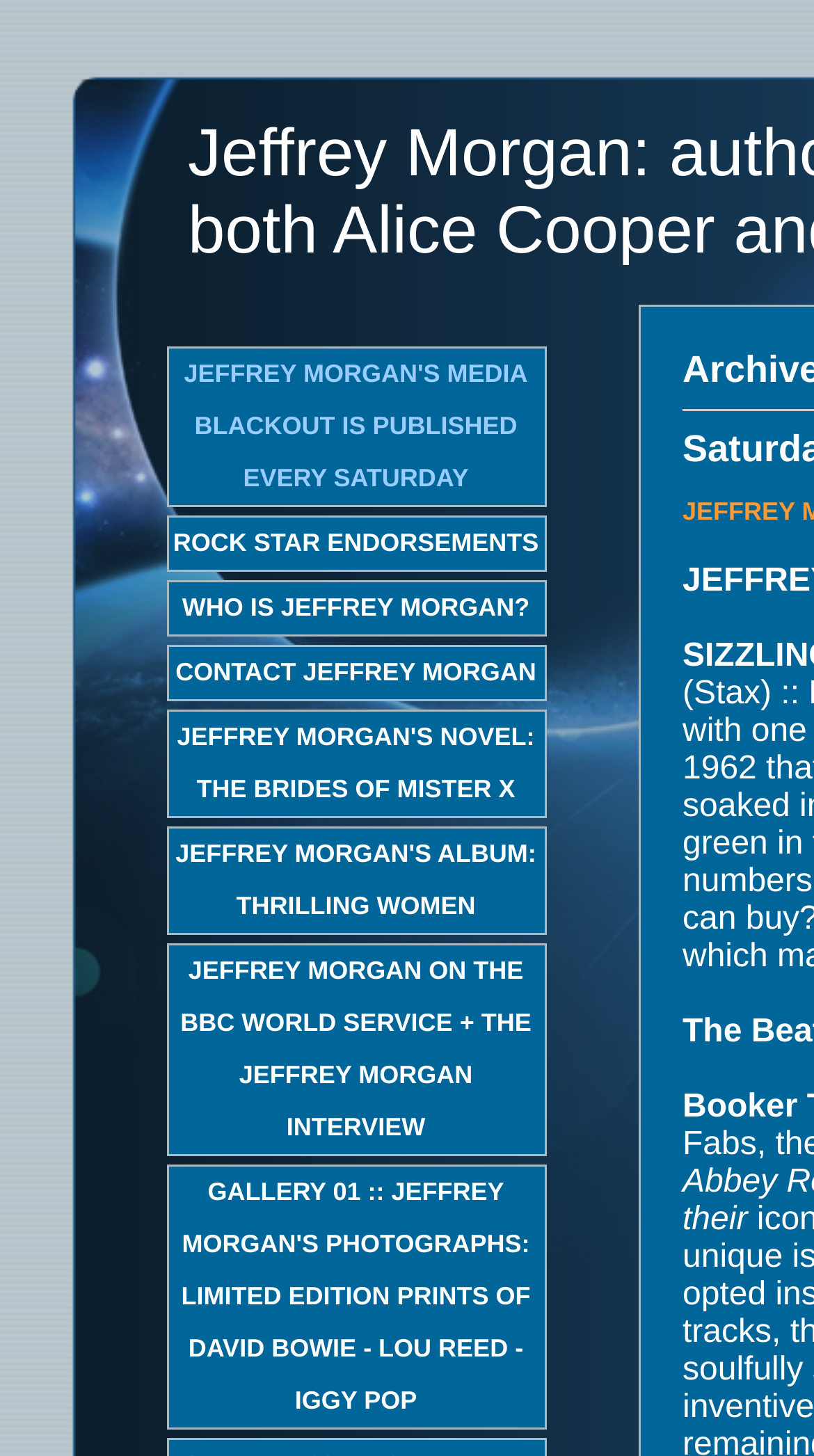Use a single word or phrase to answer the question: 
Can I contact Jeffrey Morgan through this webpage?

Yes